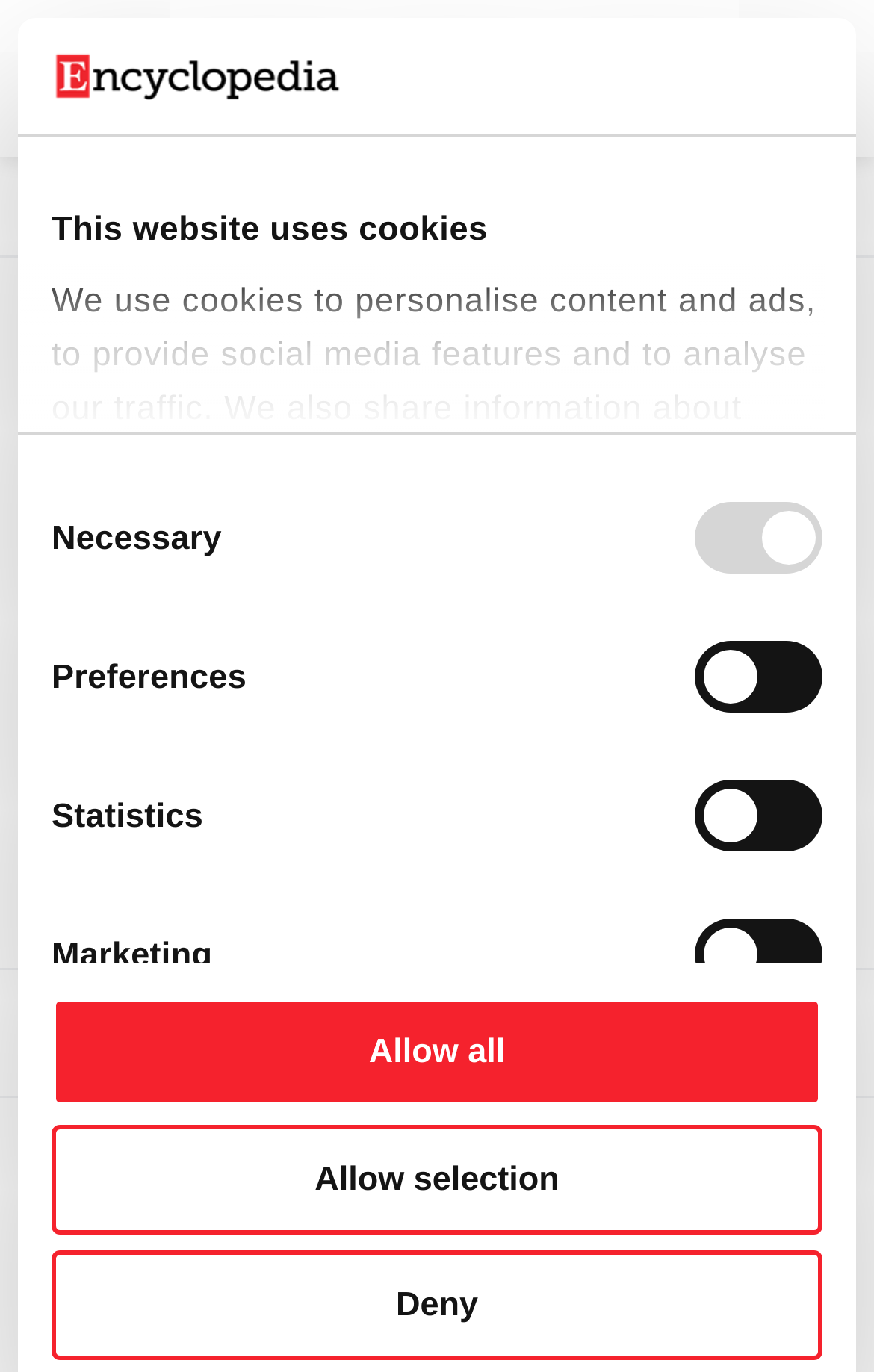Using the image as a reference, answer the following question in as much detail as possible:
What is the source of the information in this entry?

The webpage mentions that this entry is adapted from a peer-reviewed paper, which suggests that the information in this entry comes from a reliable academic source.